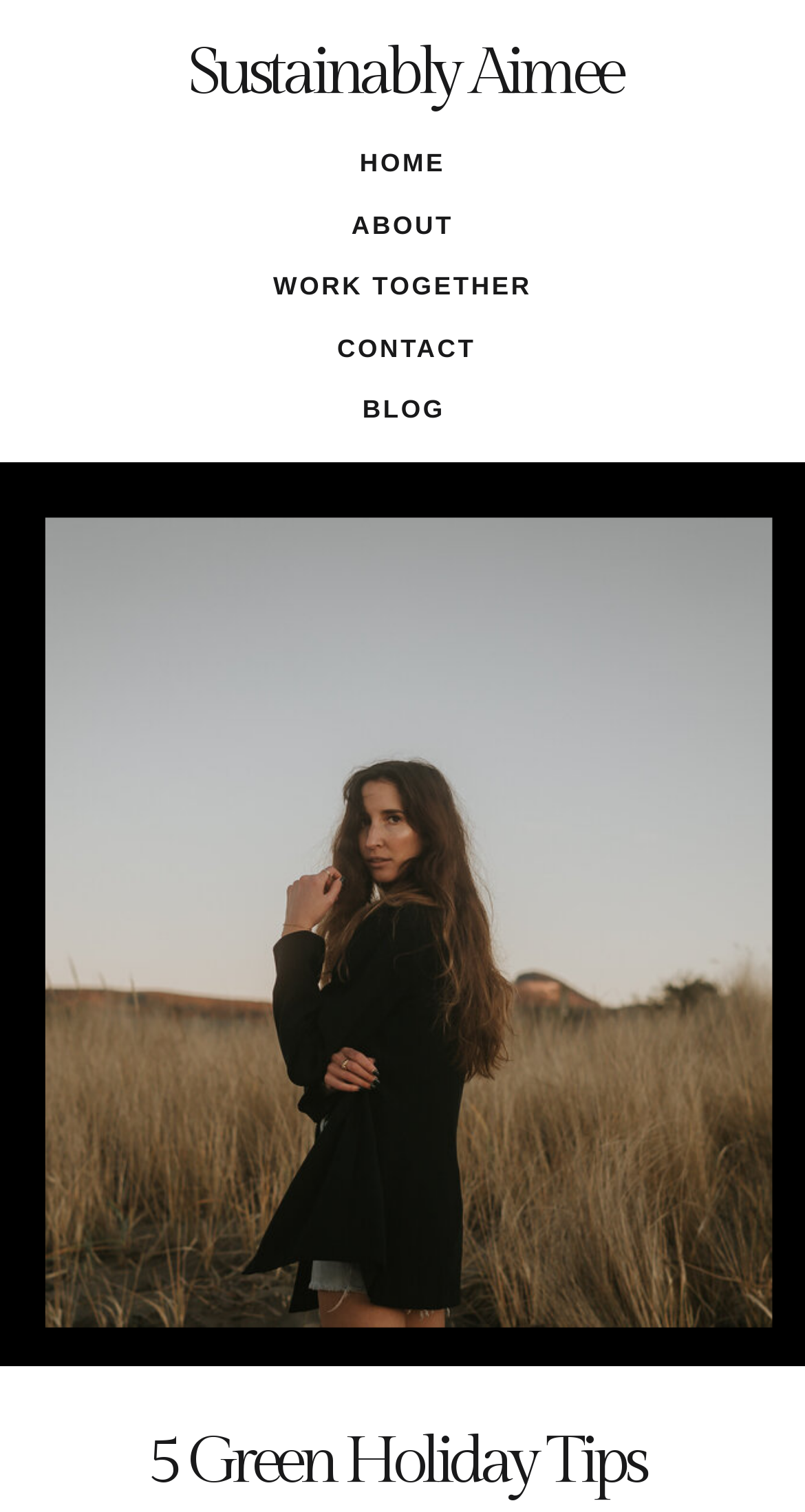Identify the bounding box coordinates for the UI element described as: "about".

[0.434, 0.136, 0.566, 0.166]